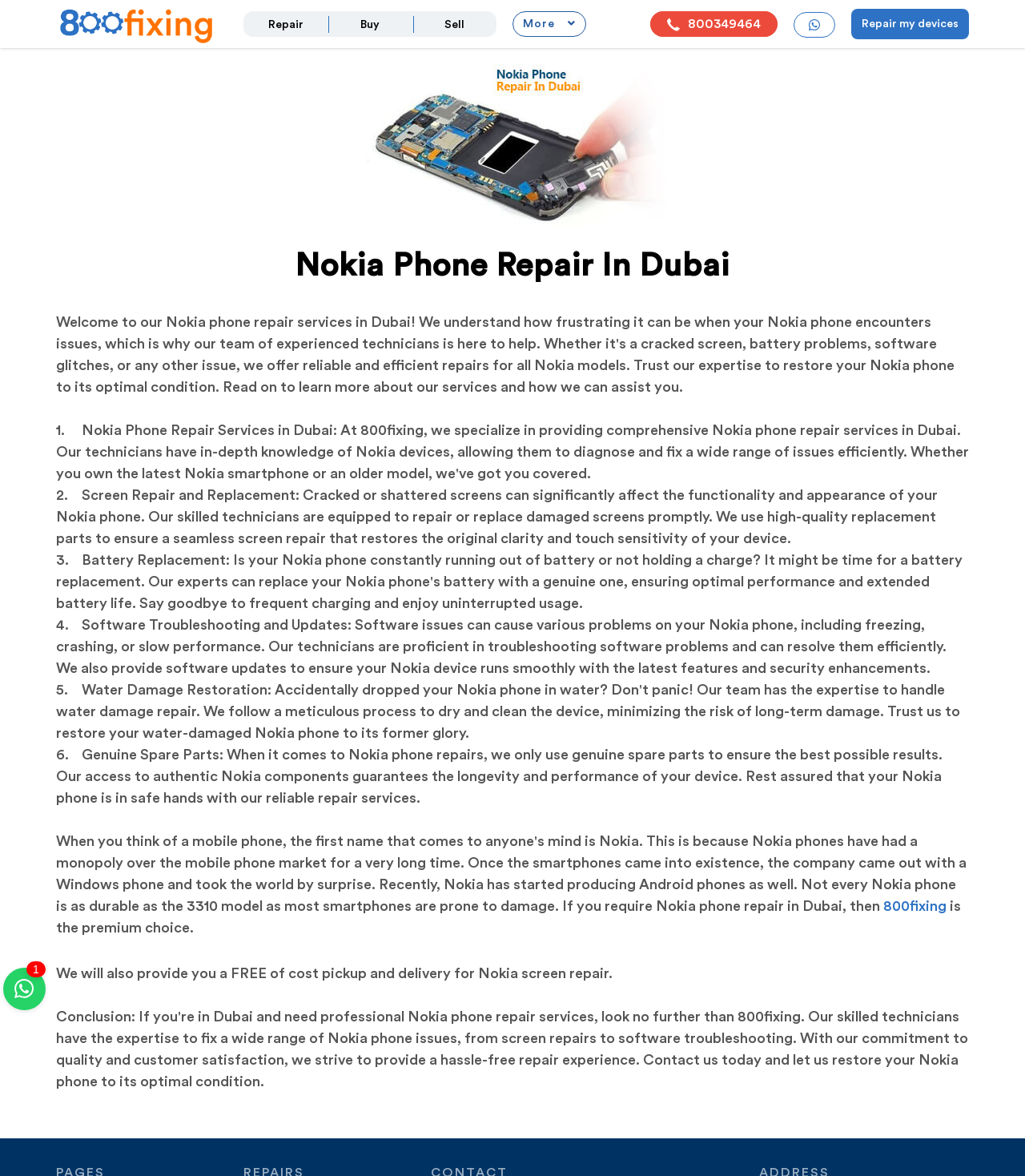What is the contact number of the repair shop?
Please use the image to provide an in-depth answer to the question.

The contact number of the repair shop can be found at the top right corner of the webpage, which is a link with the text '800349464'.